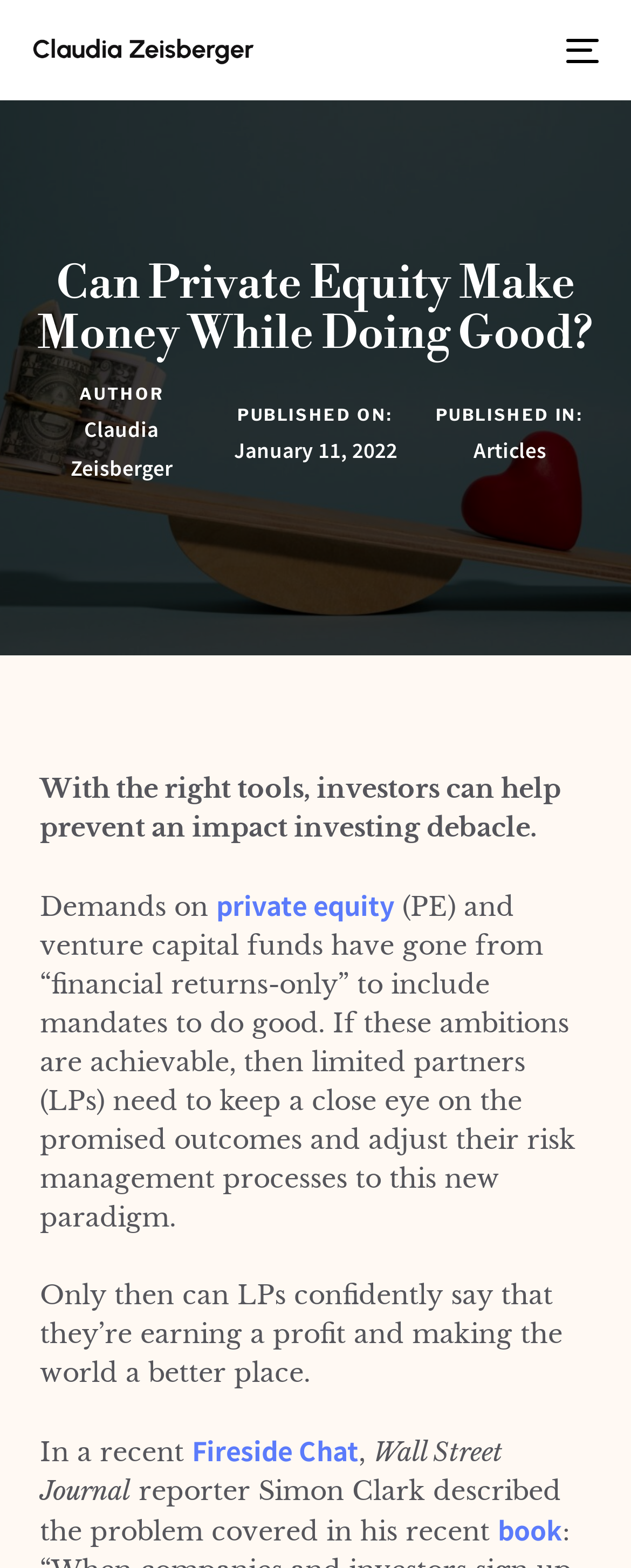Can you determine the bounding box coordinates of the area that needs to be clicked to fulfill the following instruction: "Toggle navigation"?

[0.65, 0.0, 0.949, 0.064]